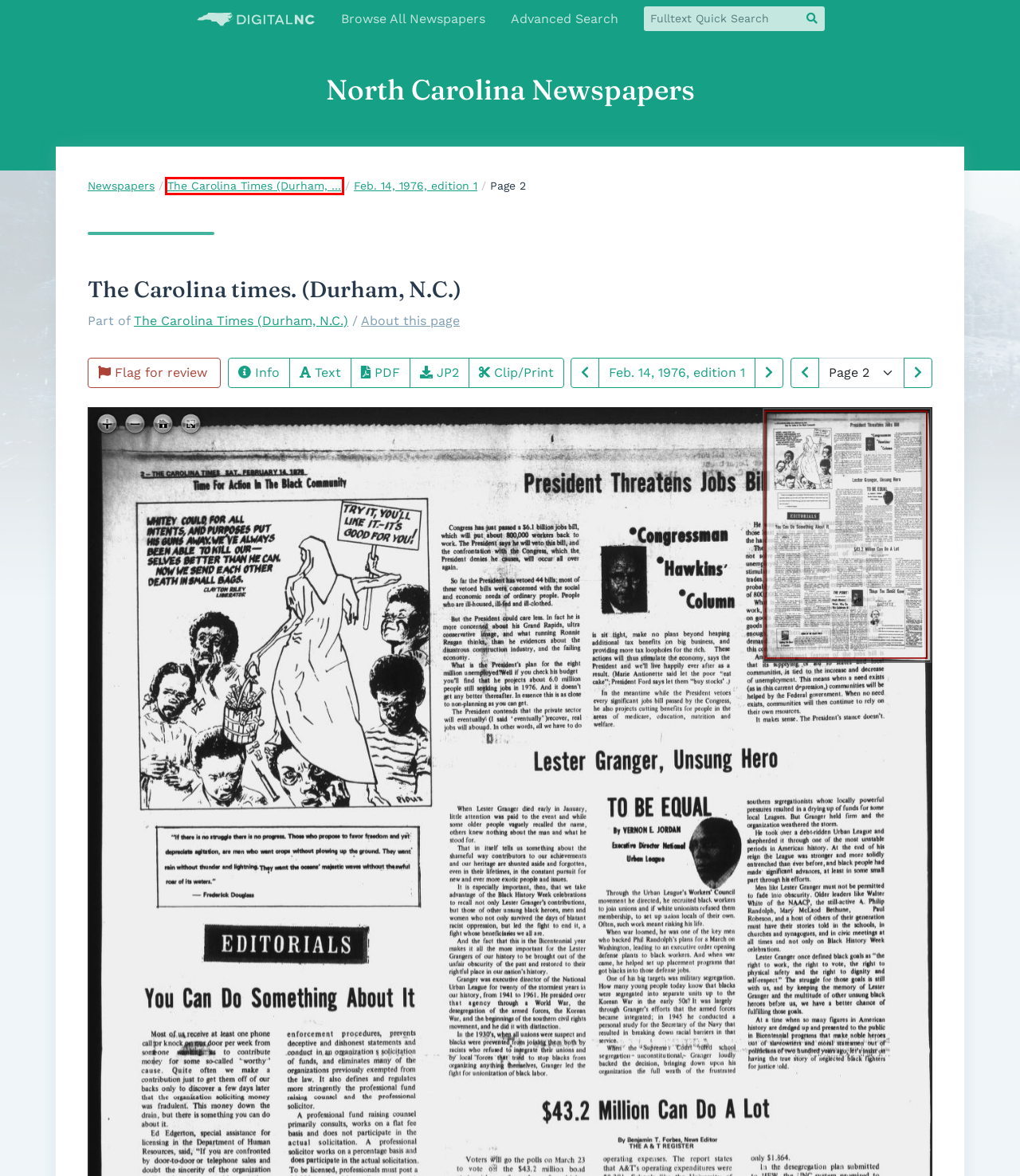Review the webpage screenshot and focus on the UI element within the red bounding box. Select the best-matching webpage description for the new webpage that follows after clicking the highlighted element. Here are the candidates:
A. Help and FAQ · DigitalNC
B. Open ONI (Open Online Newspaper Initiative)
C. Grandfather Mountain
D. Policies · DigitalNC
E. Contact Us · DigitalNC
F. The Carolina Times (Durham, N.C.) Historic Issues · DigitalNC
G. Newspaper Titles · DigitalNC
H. Durham County Library · DigitalNC

F